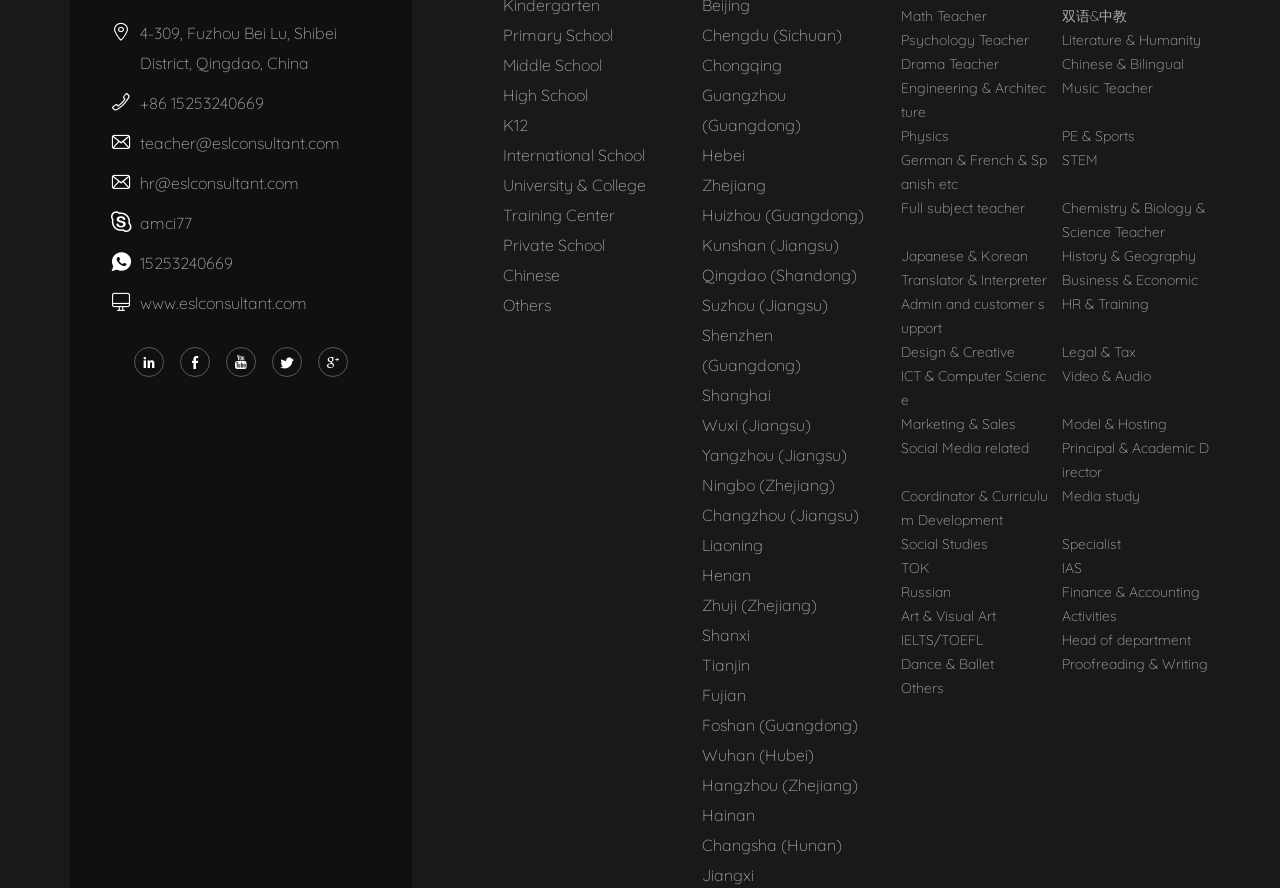Provide the bounding box coordinates for the area that should be clicked to complete the instruction: "Click the 'Primary School' link".

[0.393, 0.022, 0.525, 0.055]